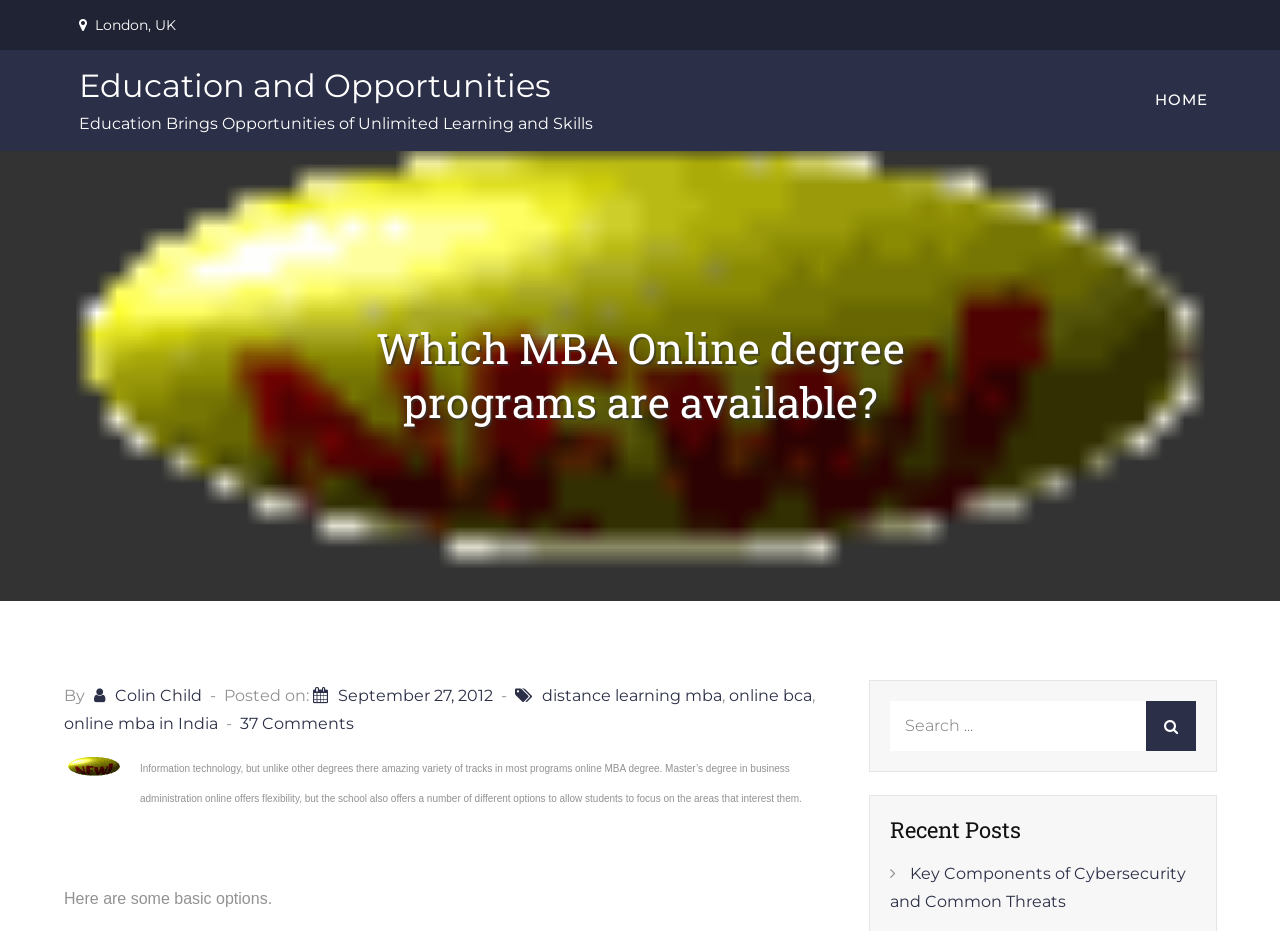Specify the bounding box coordinates of the area to click in order to execute this command: 'Search for a keyword'. The coordinates should consist of four float numbers ranging from 0 to 1, and should be formatted as [left, top, right, bottom].

[0.696, 0.753, 0.934, 0.806]